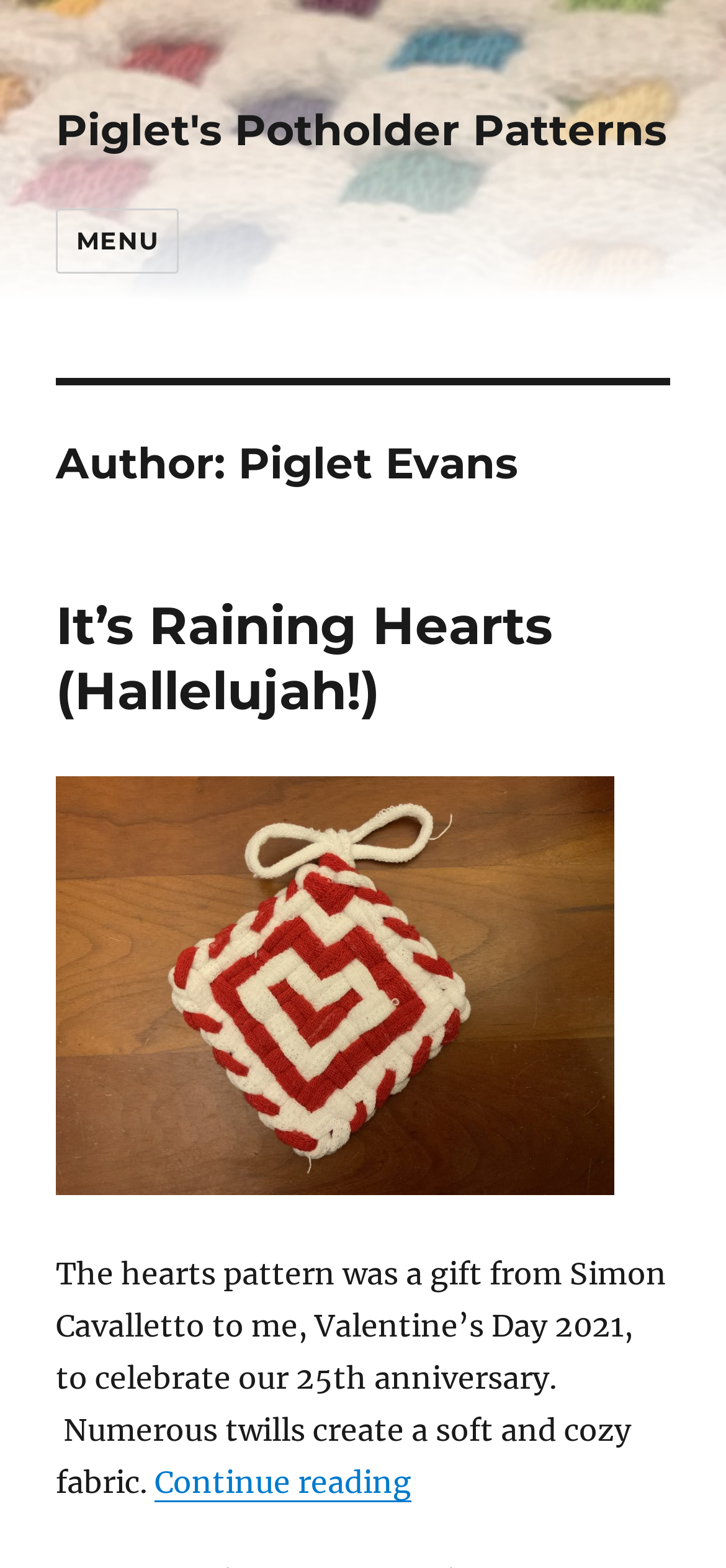Convey a detailed summary of the webpage, mentioning all key elements.

The webpage is about Piglet Evans' Potholder Patterns, specifically showcasing a pattern called "It's Raining Hearts (Hallelujah!)". At the top left of the page, there is a link to "Piglet's Potholder Patterns" and a button labeled "MENU" that controls site navigation and social navigation. 

Below the menu button, there is a header section that spans almost the entire width of the page. Within this section, there is a heading that reads "Author: Piglet Evans". Below this heading, there is another section that contains a heading with the title of the pattern, "It's Raining Hearts (Hallelujah!)", which is also a link. 

To the right of the pattern title, there is a link with no text. Below the pattern title, there is a block of text that describes the pattern, stating that it was a gift from Simon Cavalletto to Piglet Evans on Valentine's Day 2021 to celebrate their 25th anniversary, and that the pattern creates a soft and cozy fabric. 

At the bottom of the page, there is a link to continue reading about the "It's Raining Hearts (Hallelujah!)" pattern.